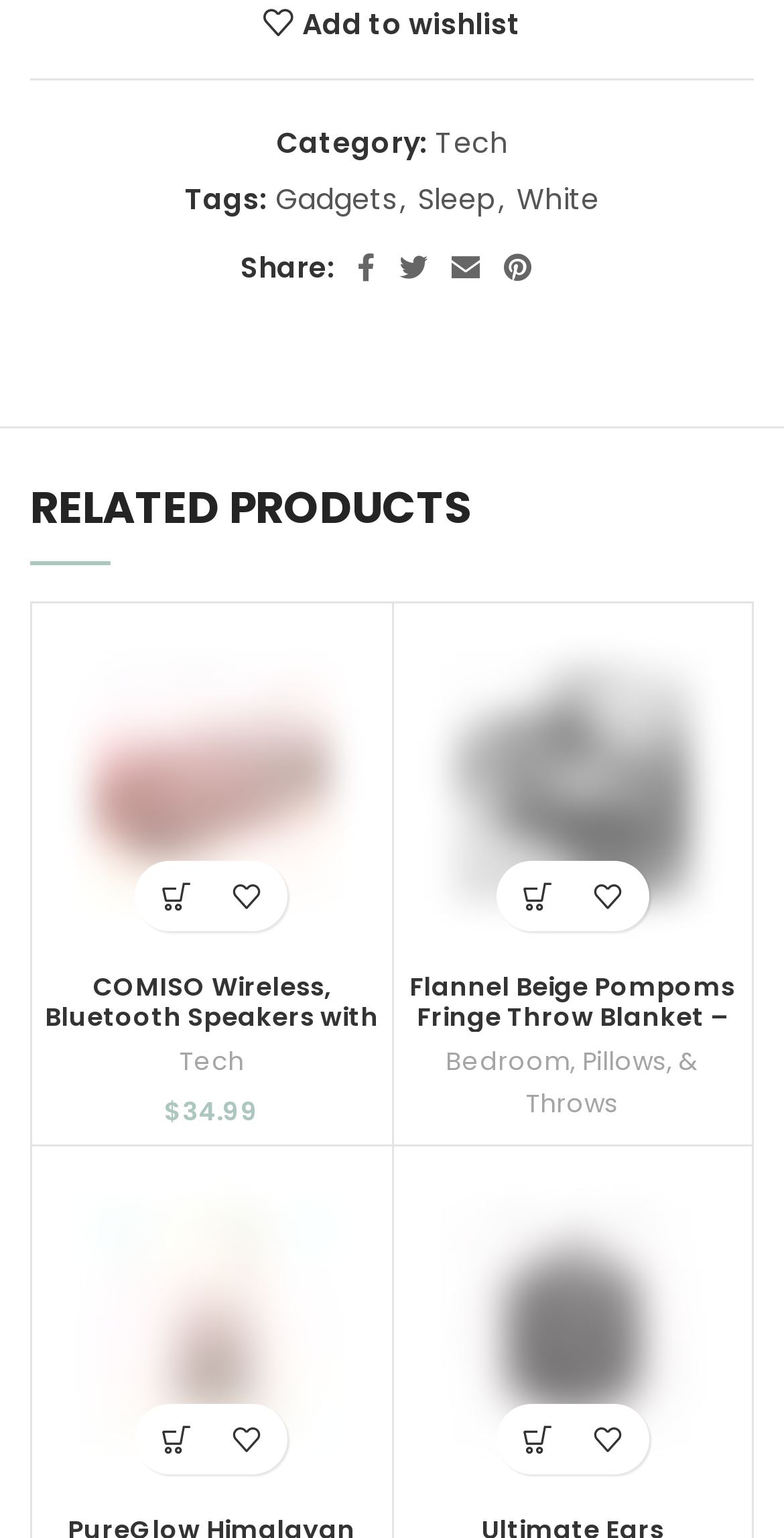Identify the bounding box of the HTML element described here: "parent_node: Share: aria-label="Facebook social link"". Provide the coordinates as four float numbers between 0 and 1: [left, top, right, bottom].

[0.44, 0.157, 0.494, 0.191]